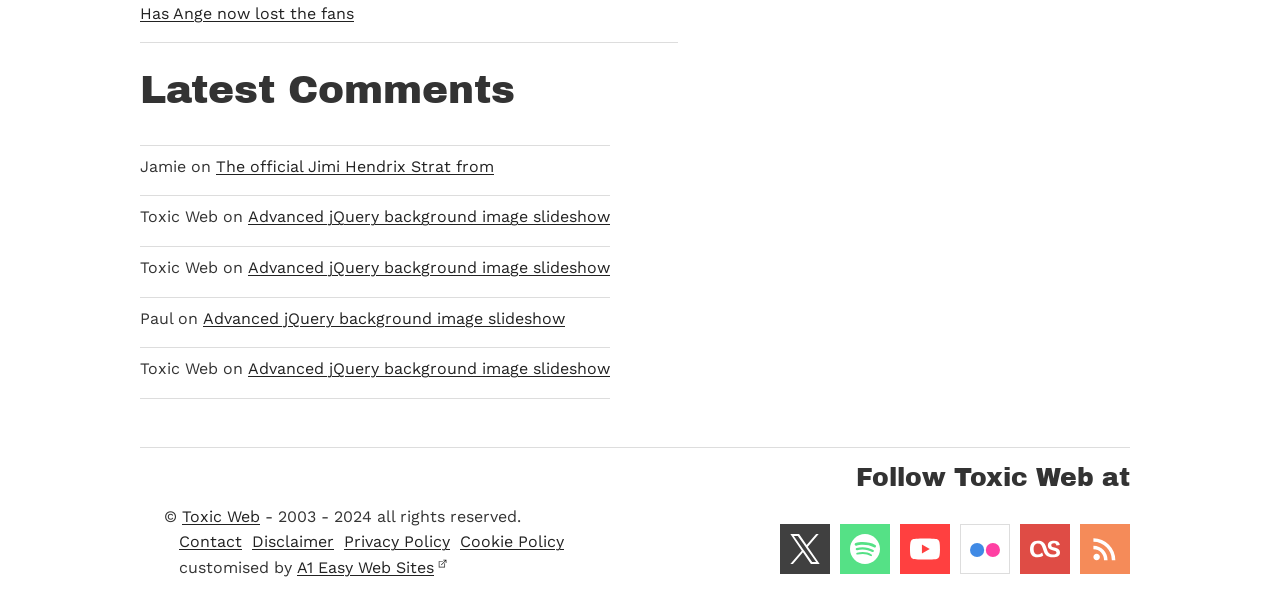How can I follow Toxic Web?
Using the image as a reference, deliver a detailed and thorough answer to the question.

I found a heading element with the text 'Follow Toxic Web at' and several link elements below it, including 'RSS feed', 'last.fm', 'flickr', 'Youtube', 'Spotify', and 'X / Twitter', which suggests that these are the ways to follow Toxic Web.